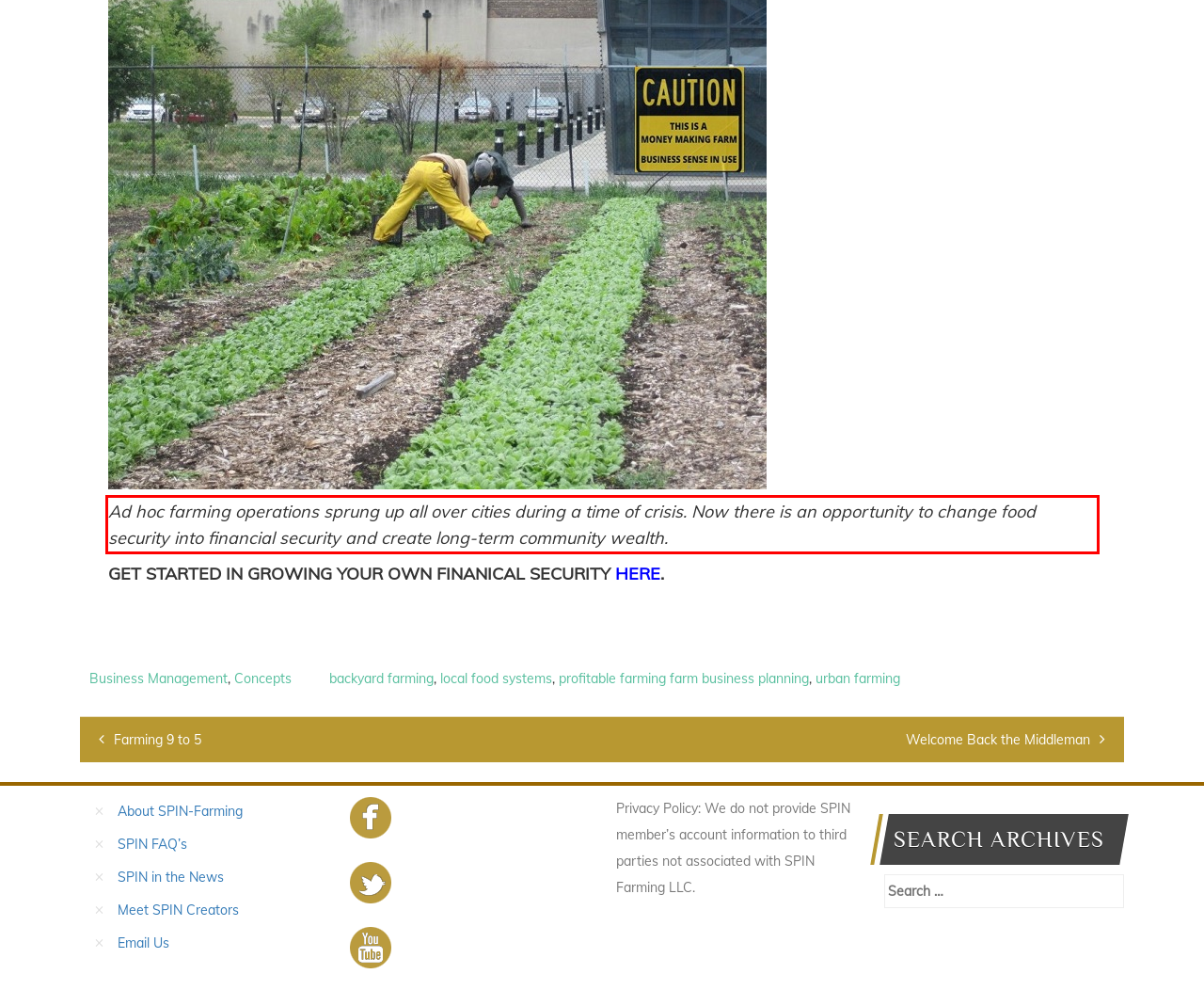By examining the provided screenshot of a webpage, recognize the text within the red bounding box and generate its text content.

Ad hoc farming operations sprung up all over cities during a time of crisis. Now there is an opportunity to change food security into financial security and create long-term community wealth.